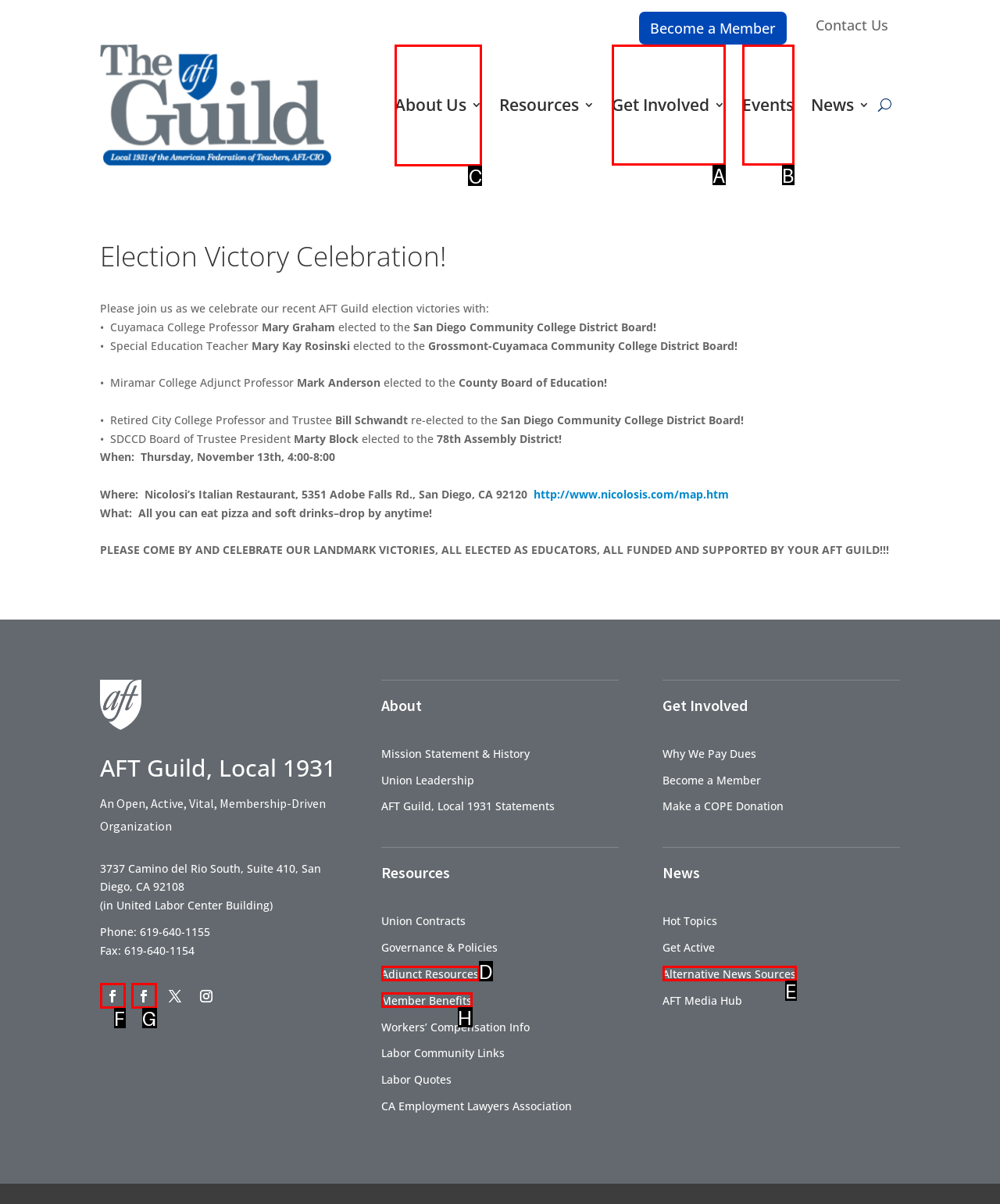Indicate the HTML element to be clicked to accomplish this task: Click on 'About Us' Respond using the letter of the correct option.

C